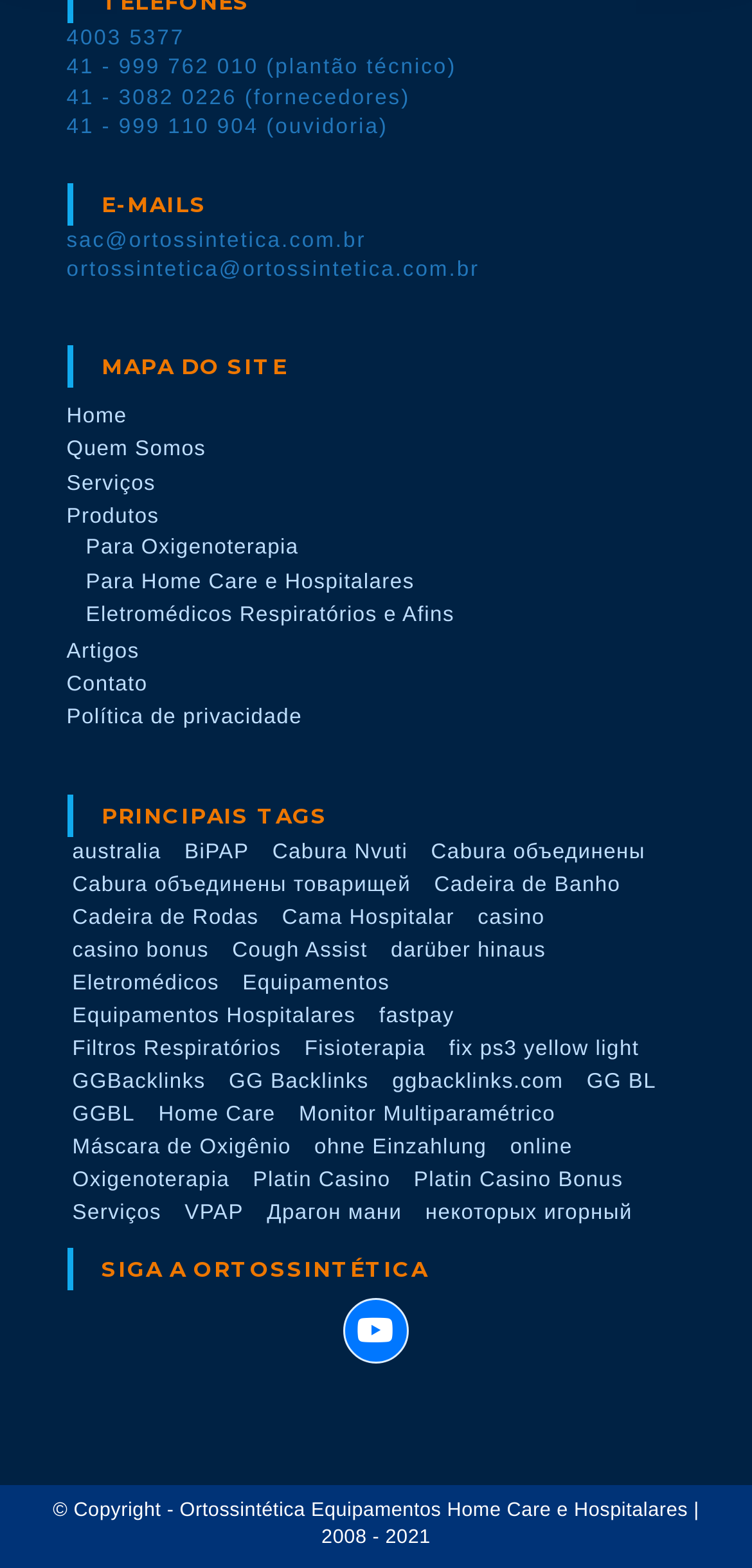Please give the bounding box coordinates of the area that should be clicked to fulfill the following instruction: "Click on the 'Quem Somos' link". The coordinates should be in the format of four float numbers from 0 to 1, i.e., [left, top, right, bottom].

[0.088, 0.28, 0.274, 0.294]